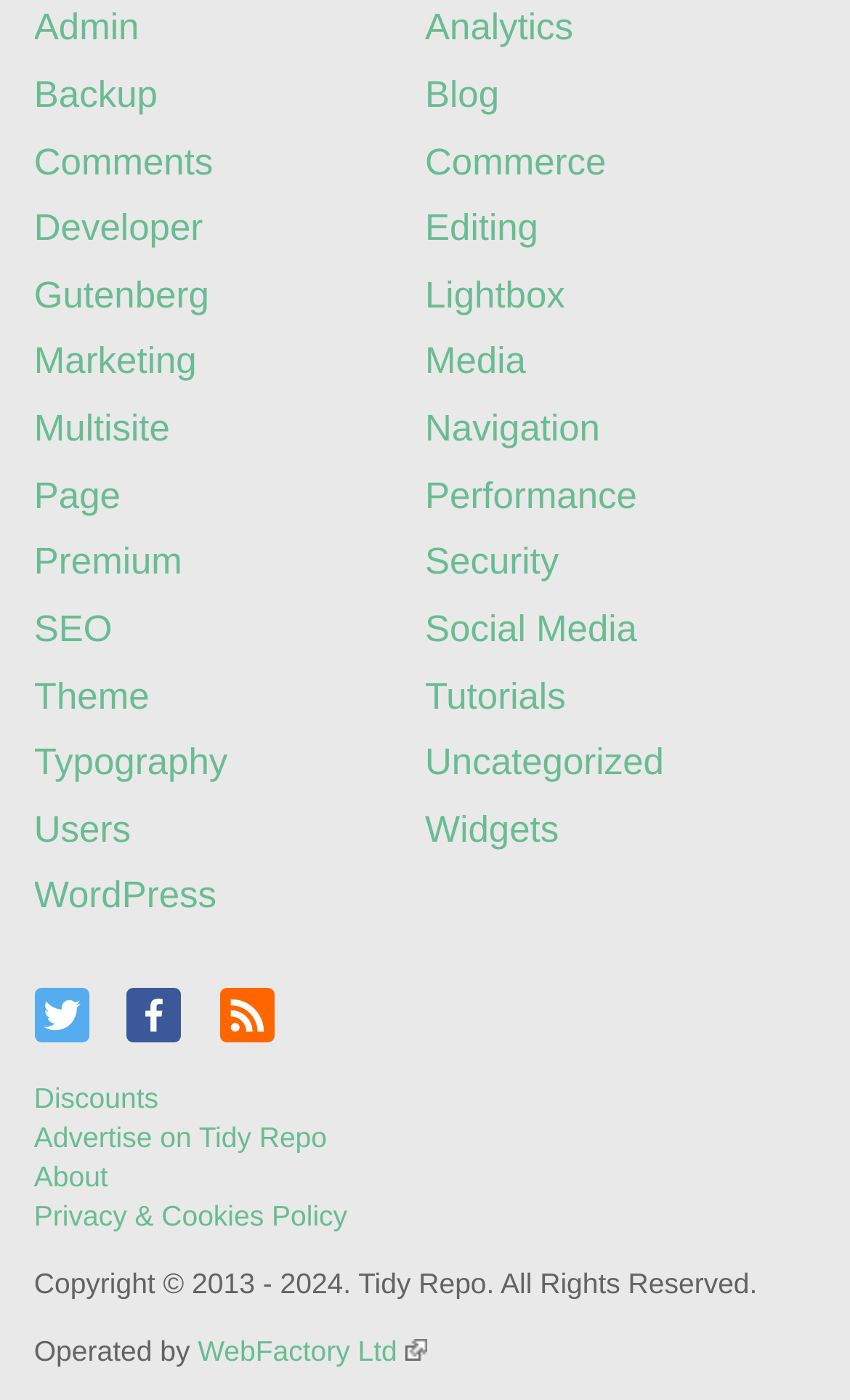Using the format (top-left x, top-left y, bottom-right x, bottom-right y), provide the bounding box coordinates for the described UI element. All values should be floating point numbers between 0 and 1: Editing

[0.5, 0.148, 0.633, 0.178]